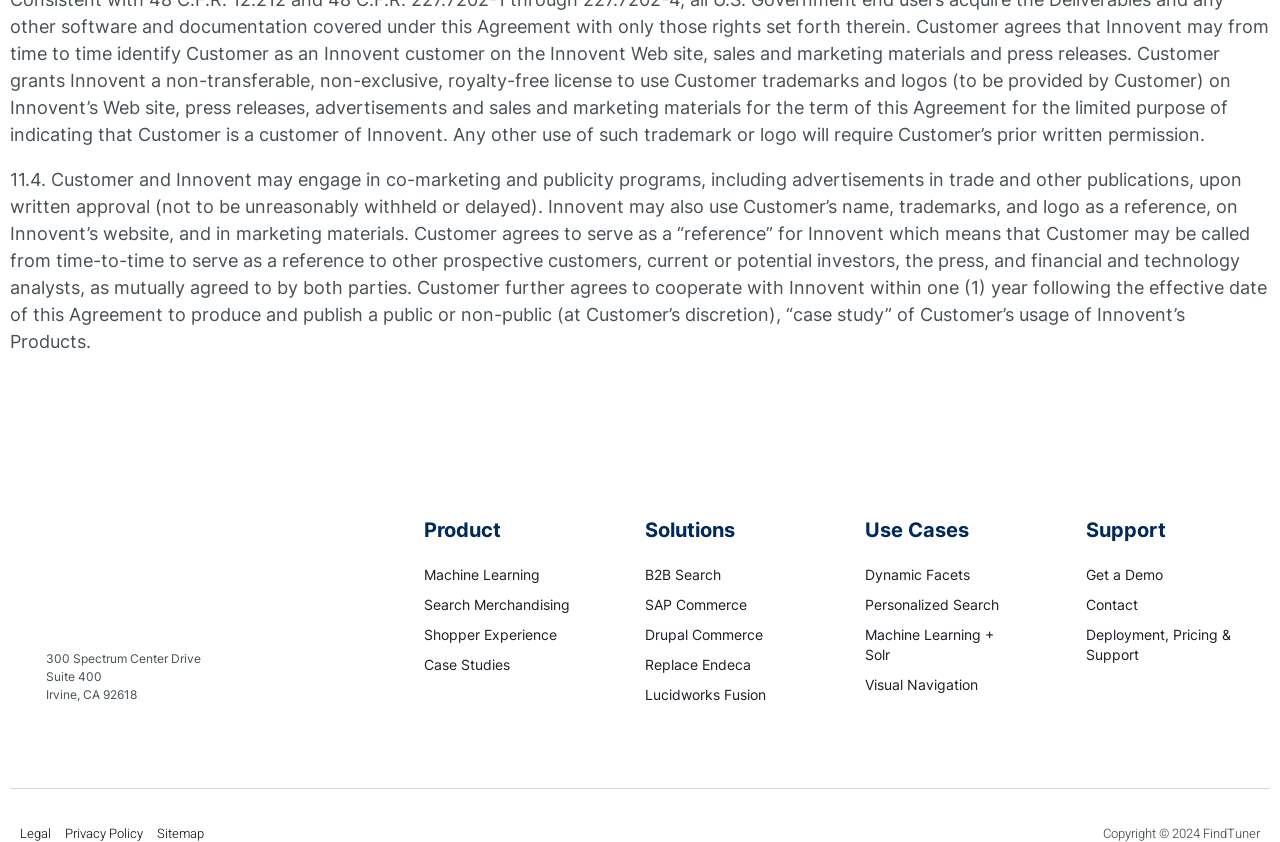Pinpoint the bounding box coordinates of the clickable area necessary to execute the following instruction: "View Machine Learning". The coordinates should be given as four float numbers between 0 and 1, namely [left, top, right, bottom].

[0.331, 0.671, 0.447, 0.695]